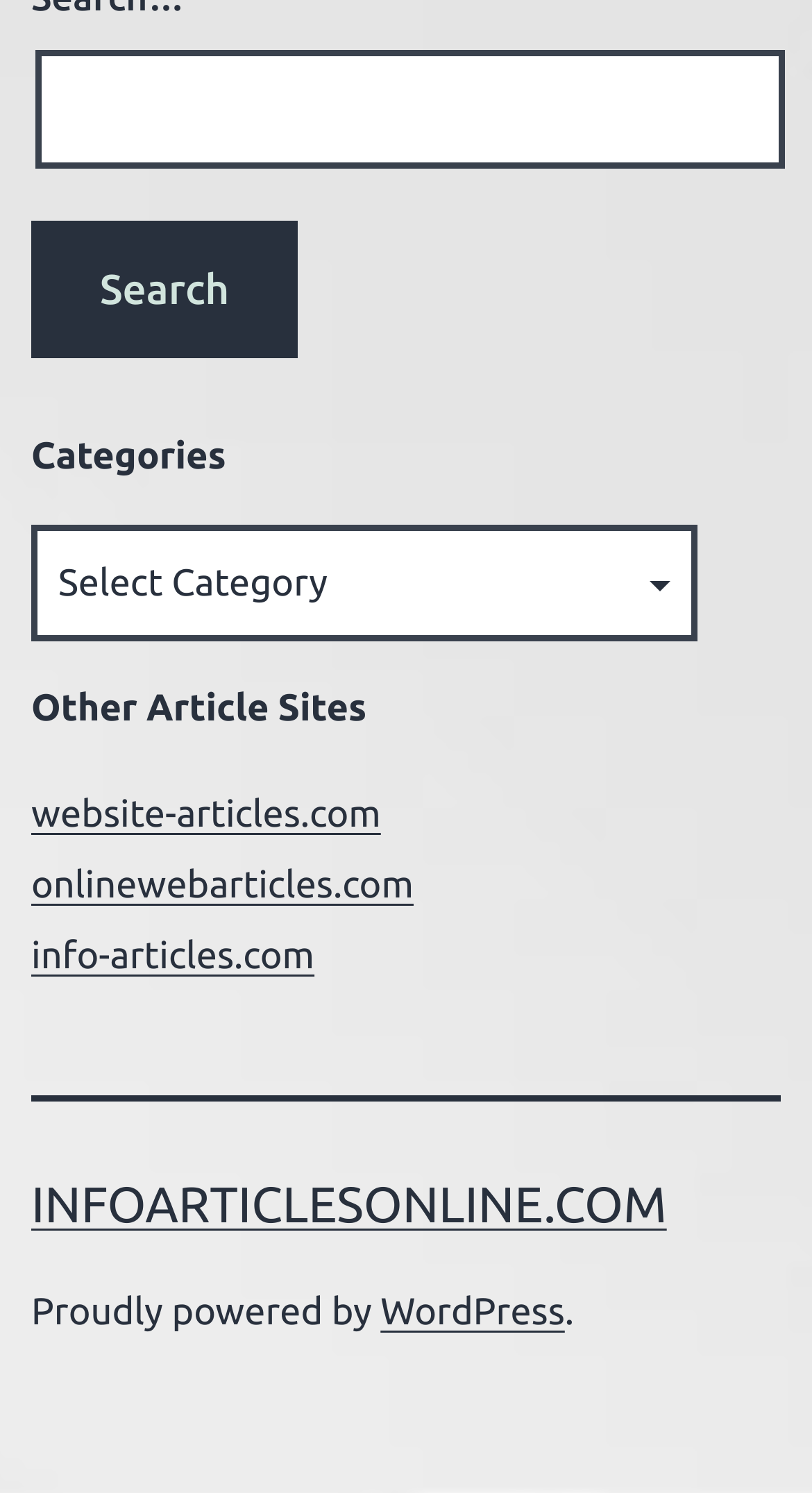Locate the bounding box of the UI element with the following description: "parent_node: Search… name="s"".

[0.044, 0.034, 0.967, 0.113]